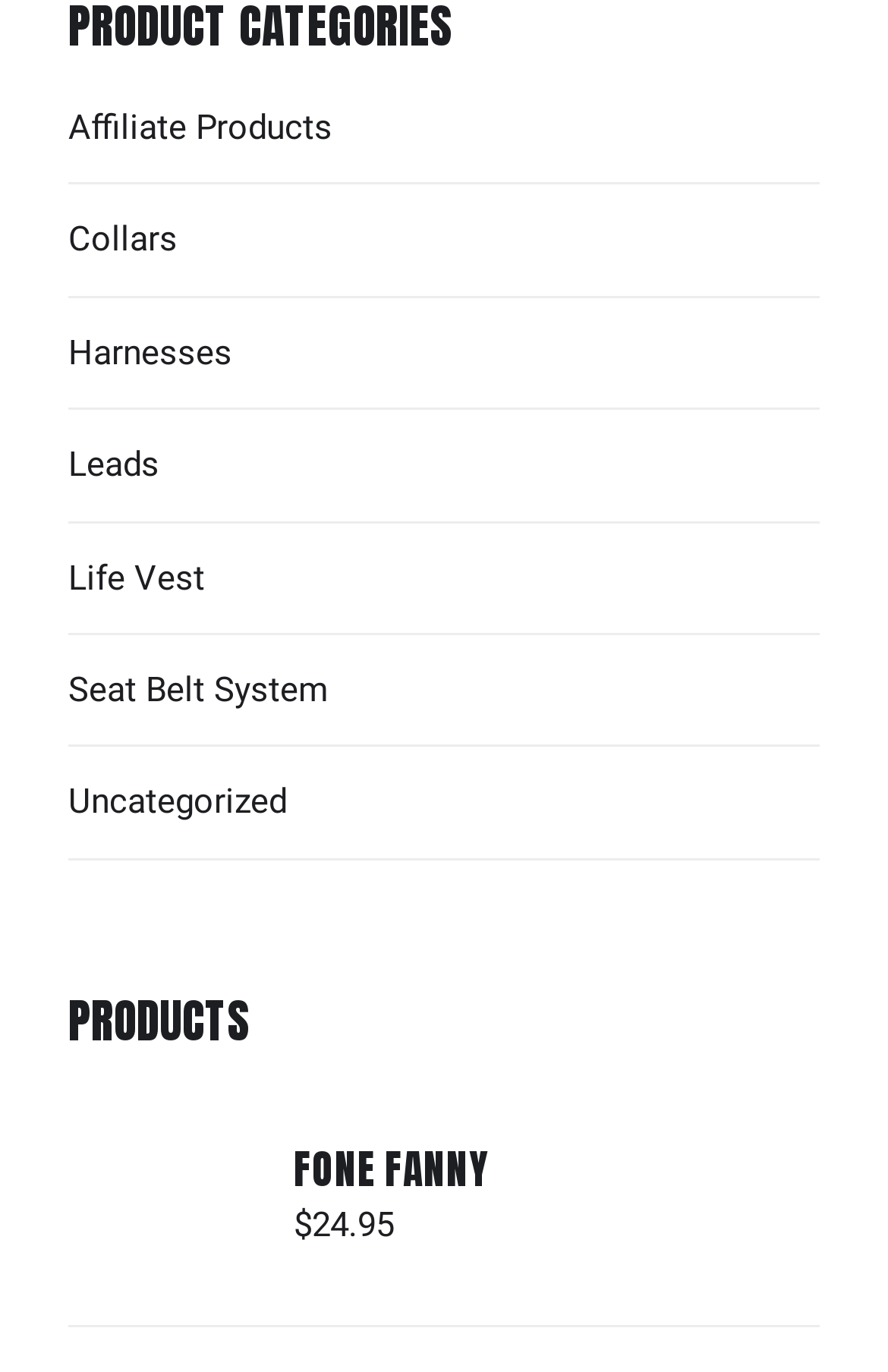Answer the question in a single word or phrase:
What is the name of the product with an image?

Fone Fanny